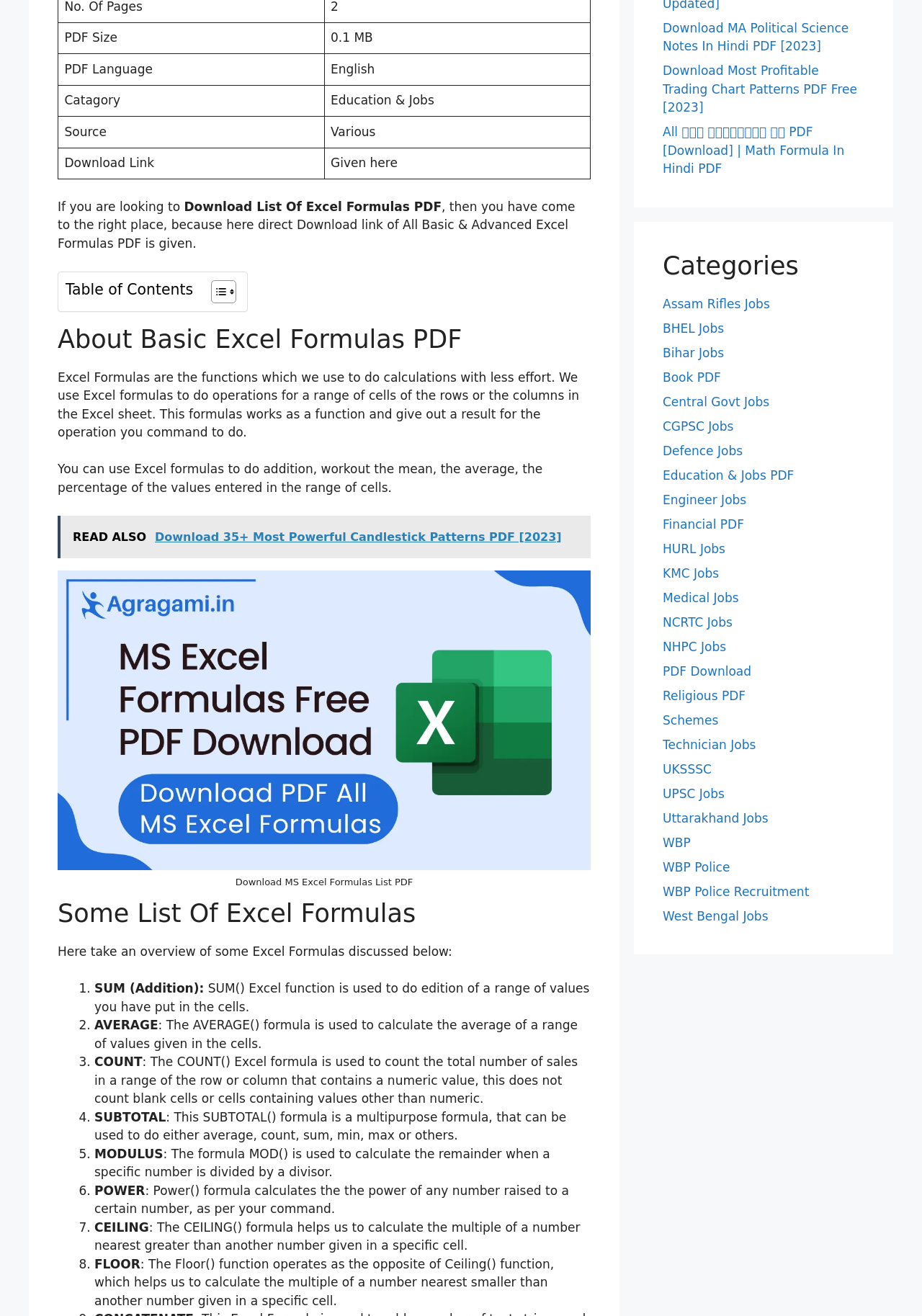Using the webpage screenshot, locate the HTML element that fits the following description and provide its bounding box: "HURL Jobs".

[0.719, 0.411, 0.787, 0.422]